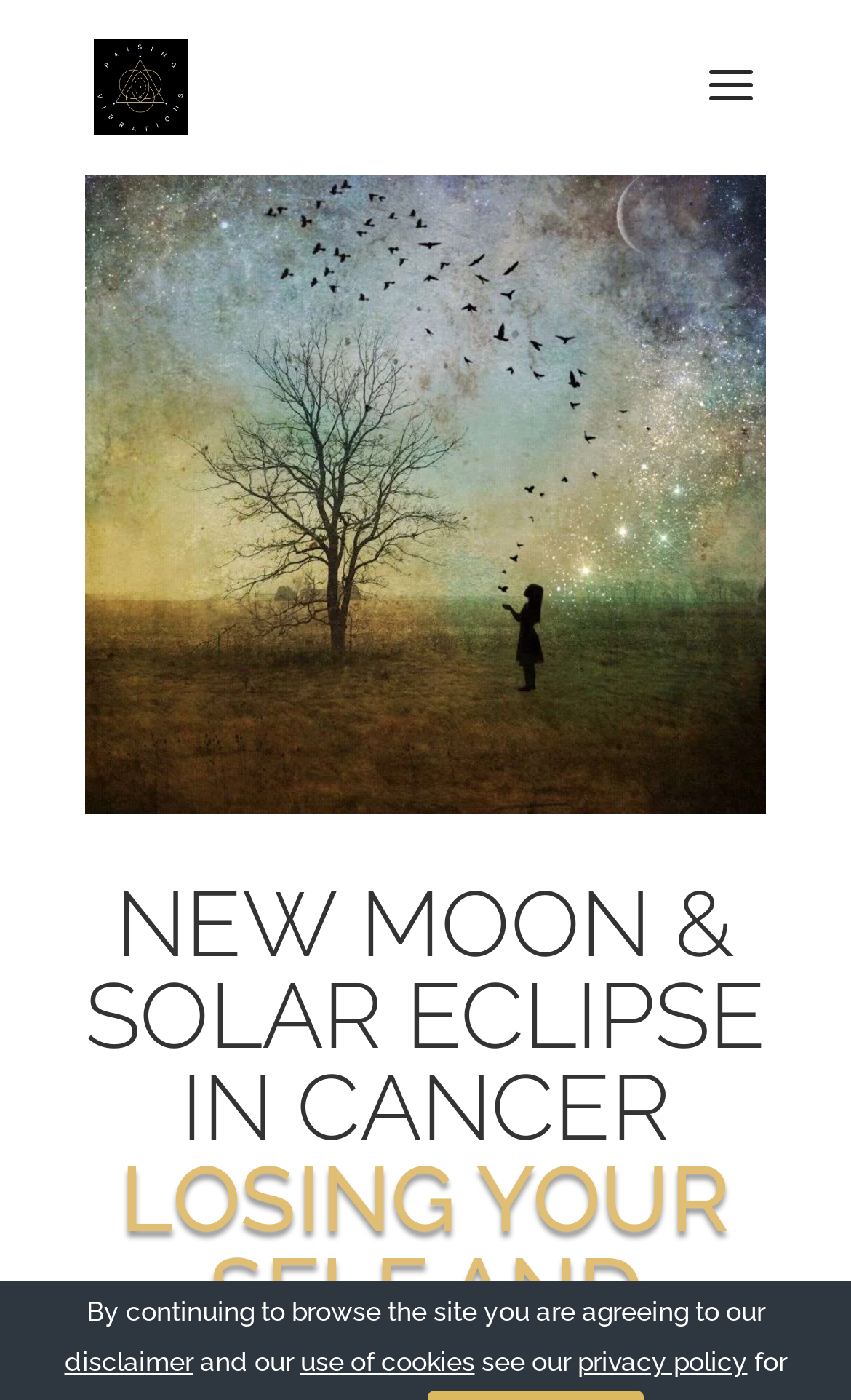What is the topic of the current article?
Using the image, respond with a single word or phrase.

New Moon and Solar Eclipse in Cancer